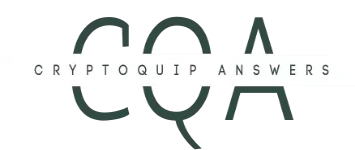Provide a comprehensive description of the image.

The image features a clean and modern logo for "CryptoQuip Answers," prominently displaying the abbreviation "CQA" in a bold, contemporary font. The design emphasizes clarity and elegance, with a straightforward layout that enhances readability. Set against a simple background, this logo effectively conveys the essence of the CryptoQuip platform, which aims to provide users with answers to puzzles and cryptic clues. The overall aesthetic reflects a focus on intelligence and accessibility, inviting users to engage with the content confidently.